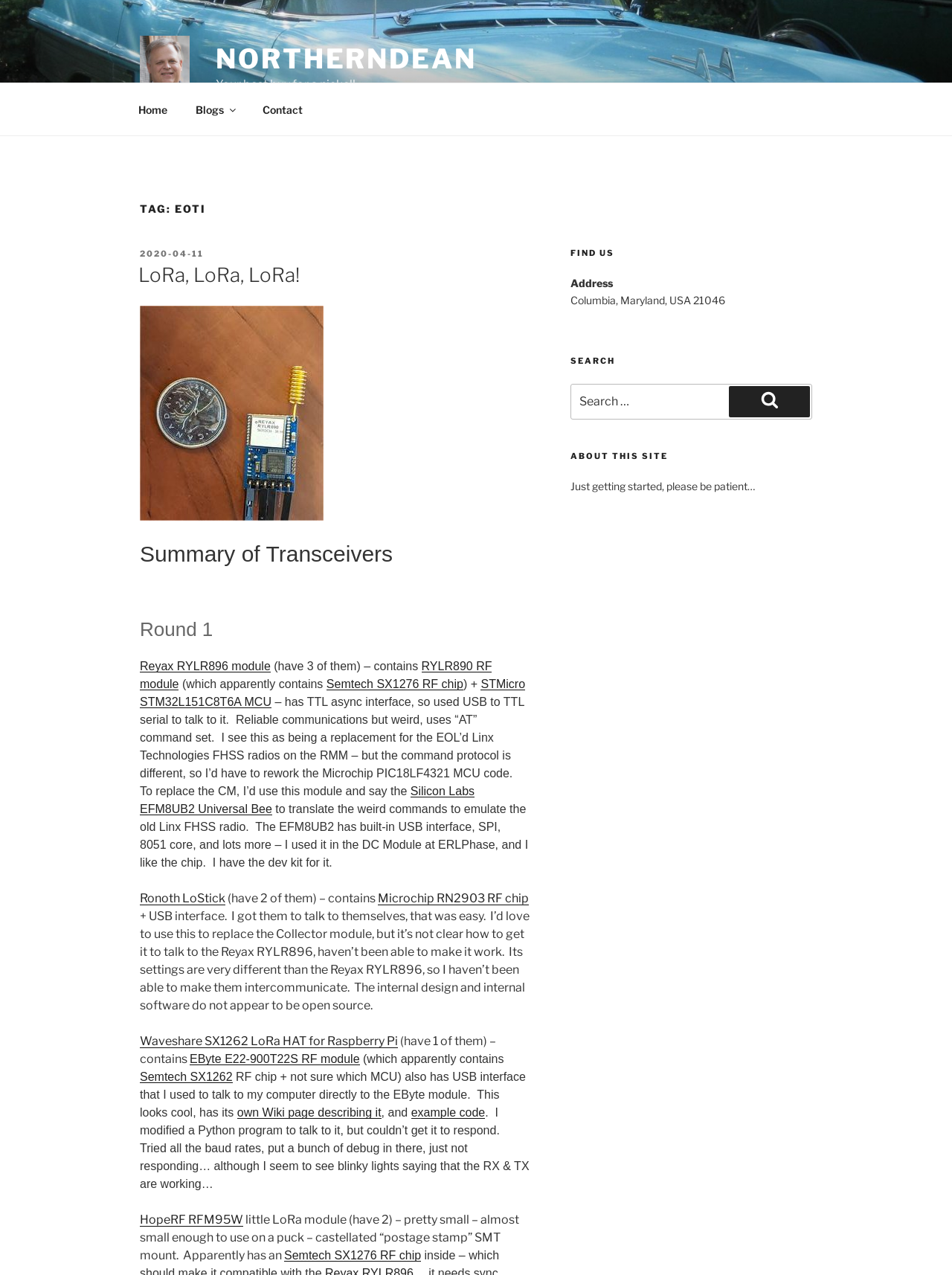What is the name of the website?
Provide a short answer using one word or a brief phrase based on the image.

EotI – NorthernDean